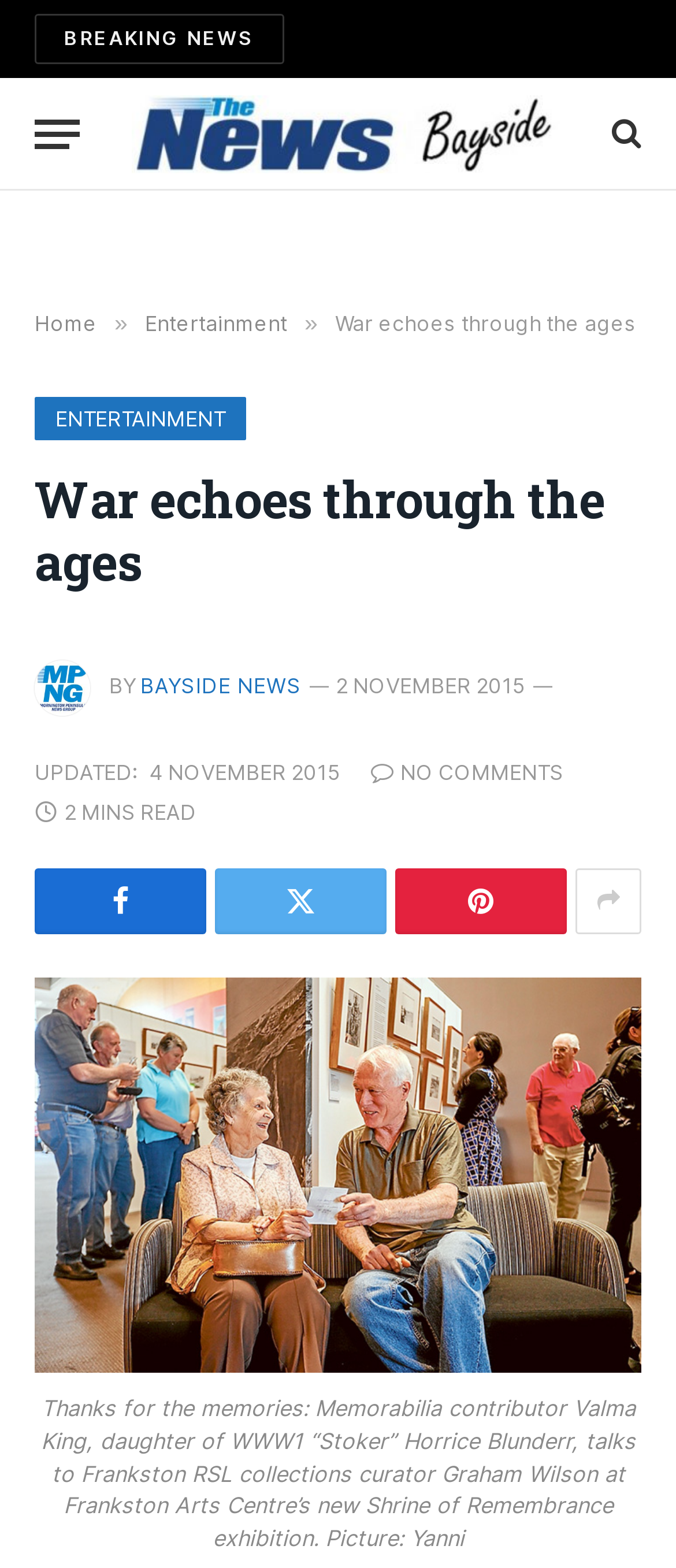Please identify the bounding box coordinates of the clickable region that I should interact with to perform the following instruction: "Go to the ENTERTAINMENT section". The coordinates should be expressed as four float numbers between 0 and 1, i.e., [left, top, right, bottom].

[0.051, 0.254, 0.364, 0.281]